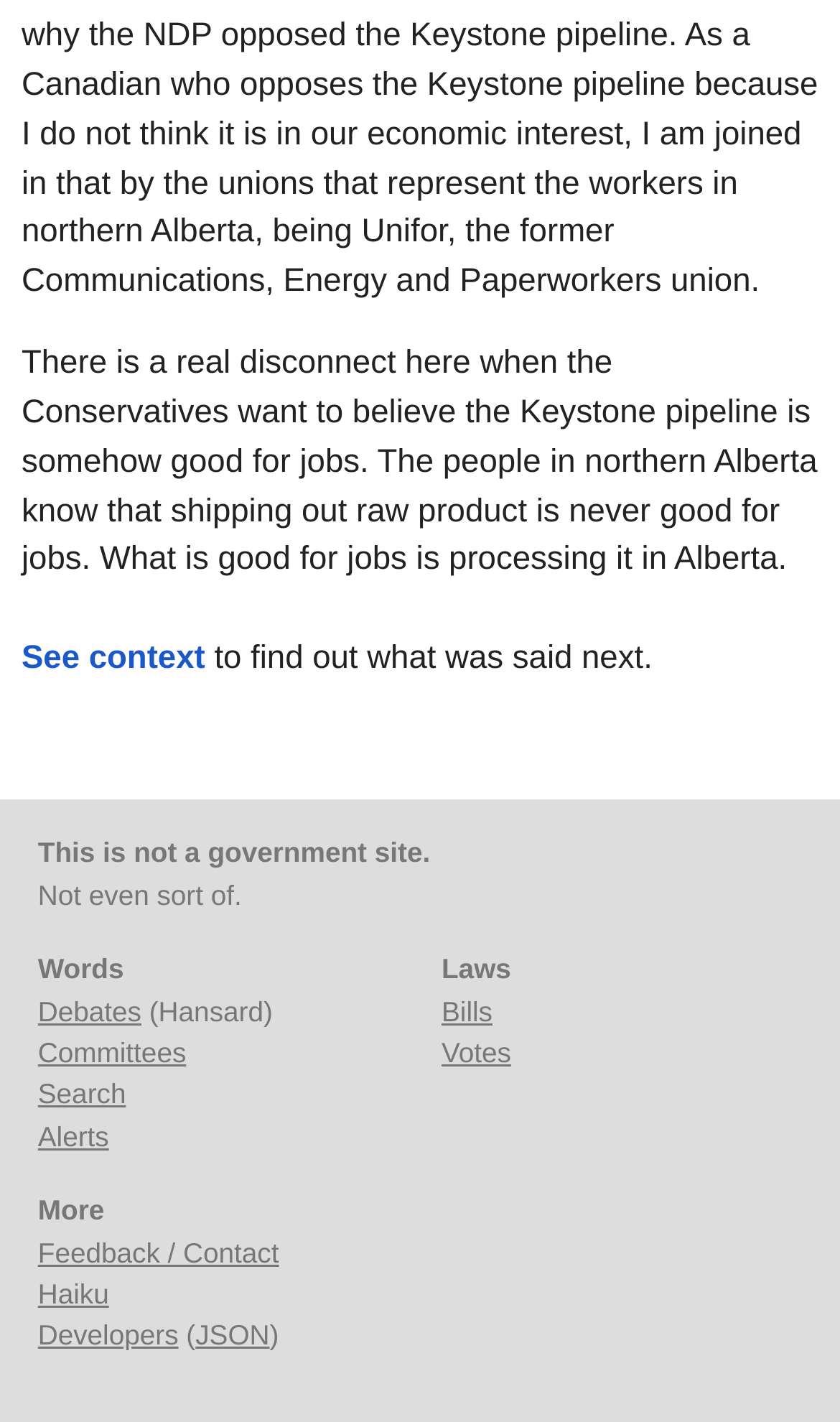Please identify the bounding box coordinates of the clickable region that I should interact with to perform the following instruction: "Read the quote". The coordinates should be expressed as four float numbers between 0 and 1, i.e., [left, top, right, bottom].

[0.026, 0.243, 0.973, 0.407]